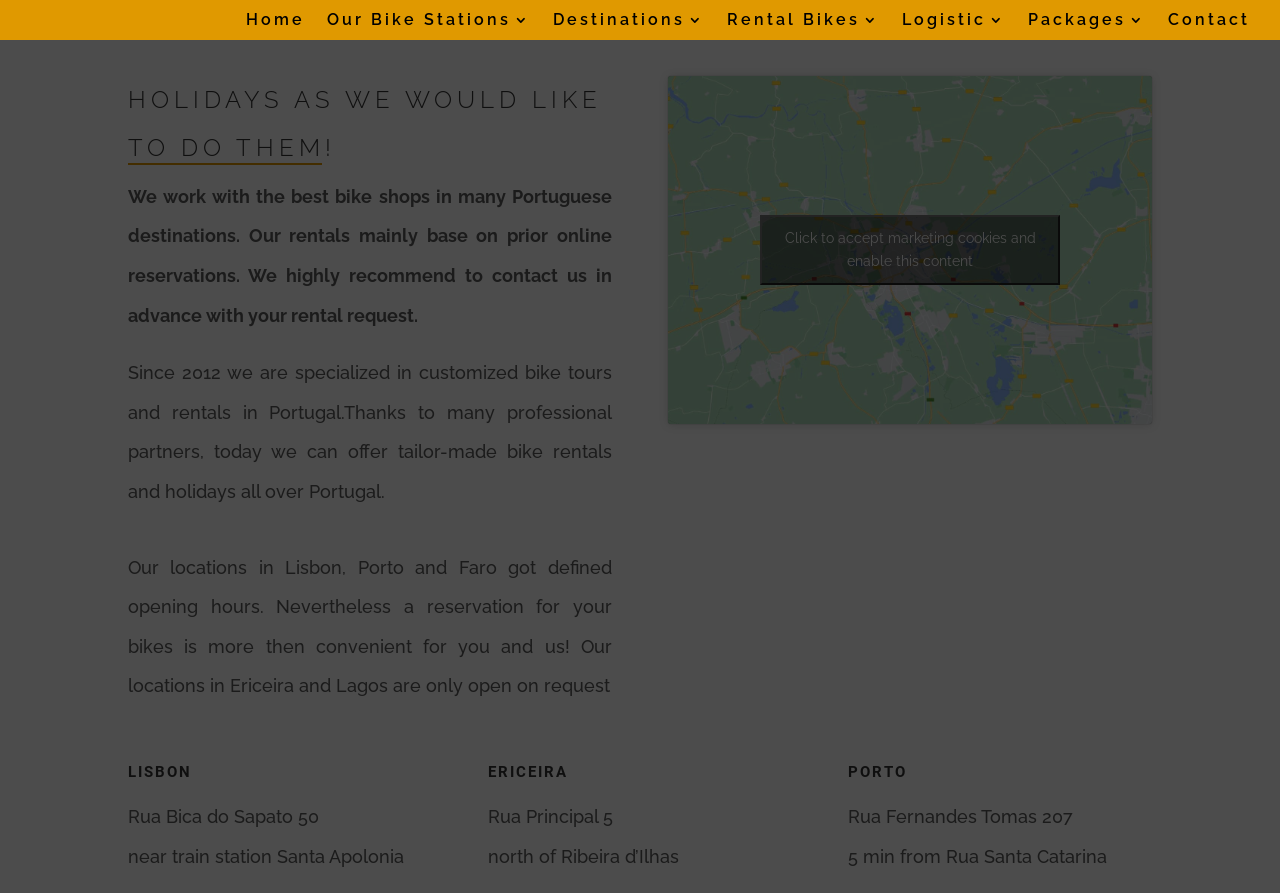Find the UI element described as: "Our Bike Stations" and predict its bounding box coordinates. Ensure the coordinates are four float numbers between 0 and 1, [left, top, right, bottom].

[0.255, 0.013, 0.415, 0.045]